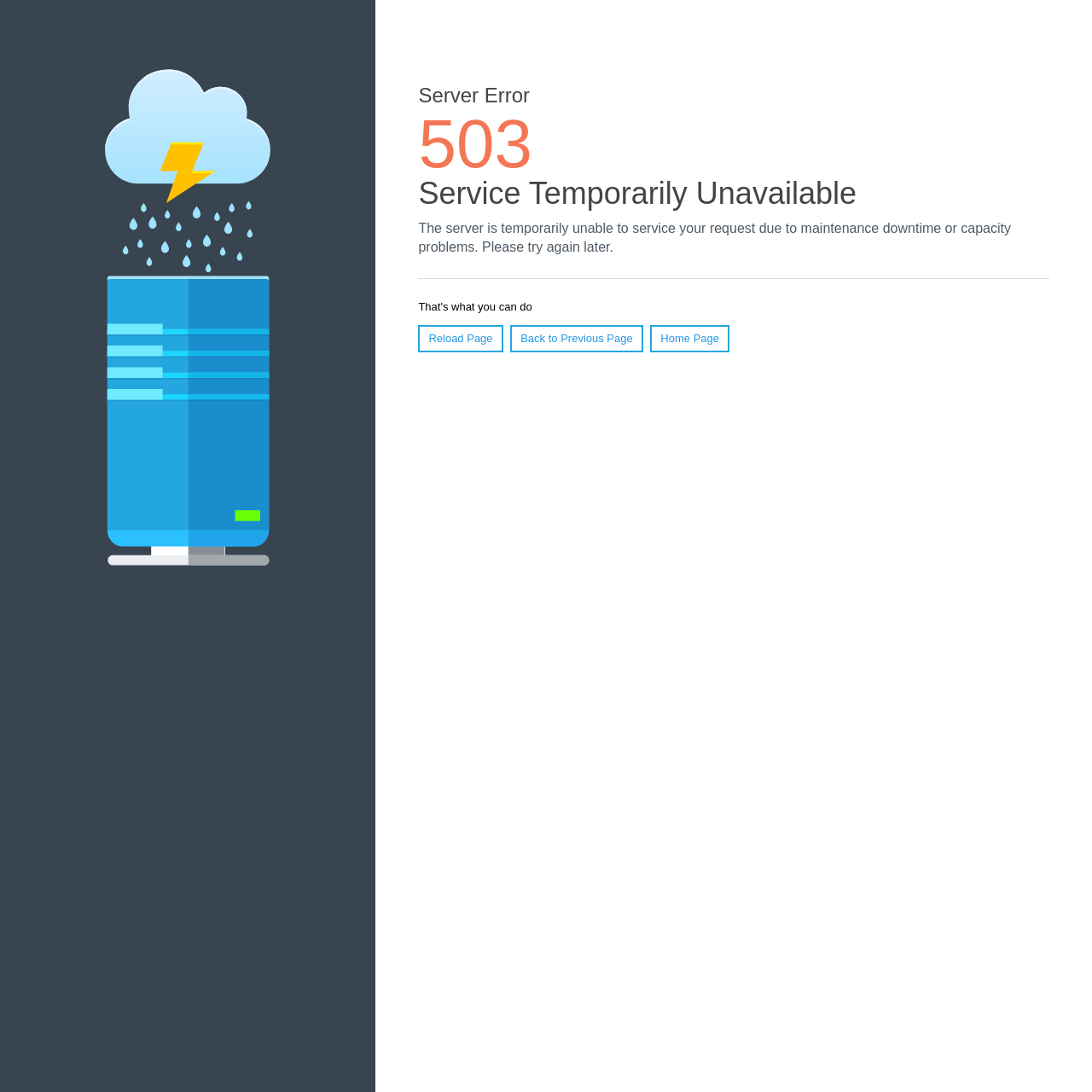Provide a one-word or brief phrase answer to the question:
What is the orientation of the separator?

Horizontal